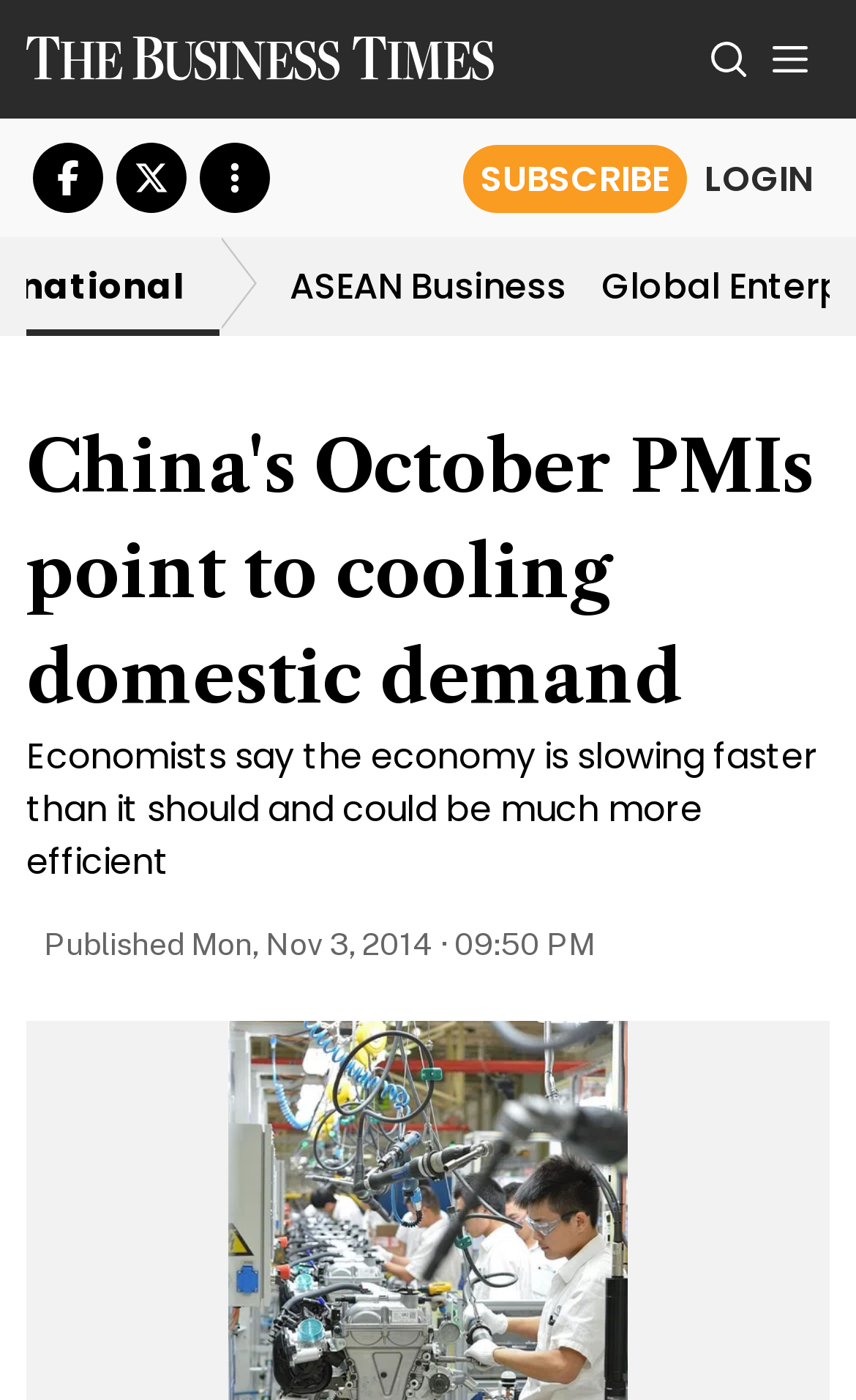Please provide a brief answer to the question using only one word or phrase: 
What is the name of the HSBC chief economist for China?

Qu Hongbin